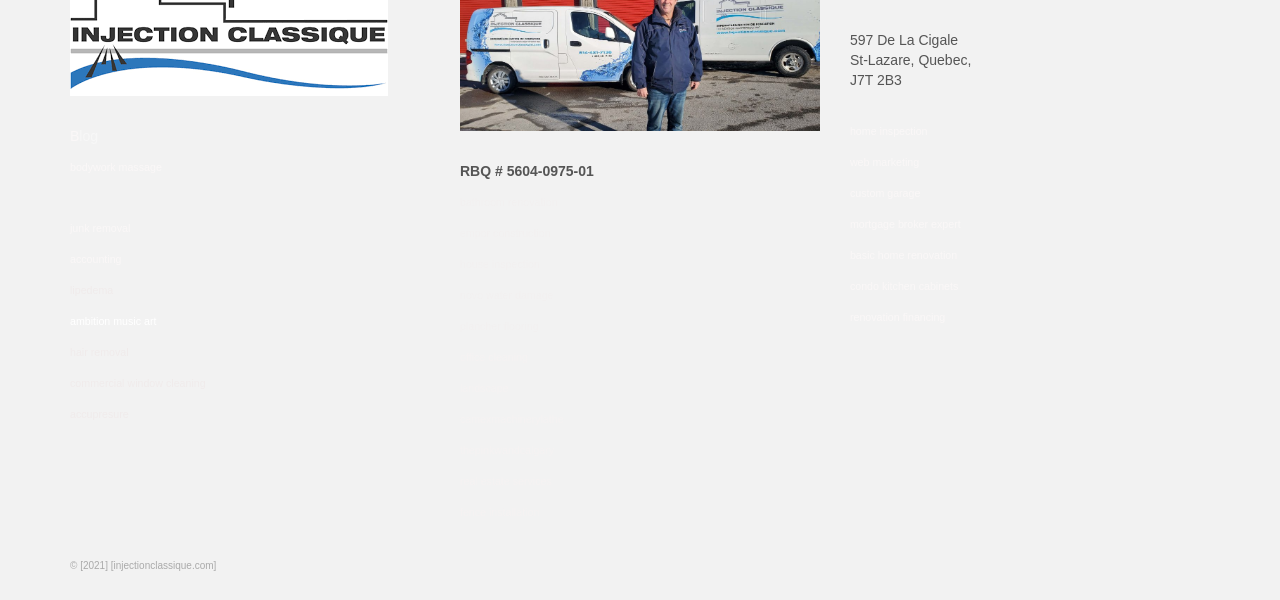Can you look at the image and give a comprehensive answer to the question:
What is the copyright year of the website?

The copyright year of the website is mentioned at the bottom of the webpage, which indicates the year the website was created or last updated.